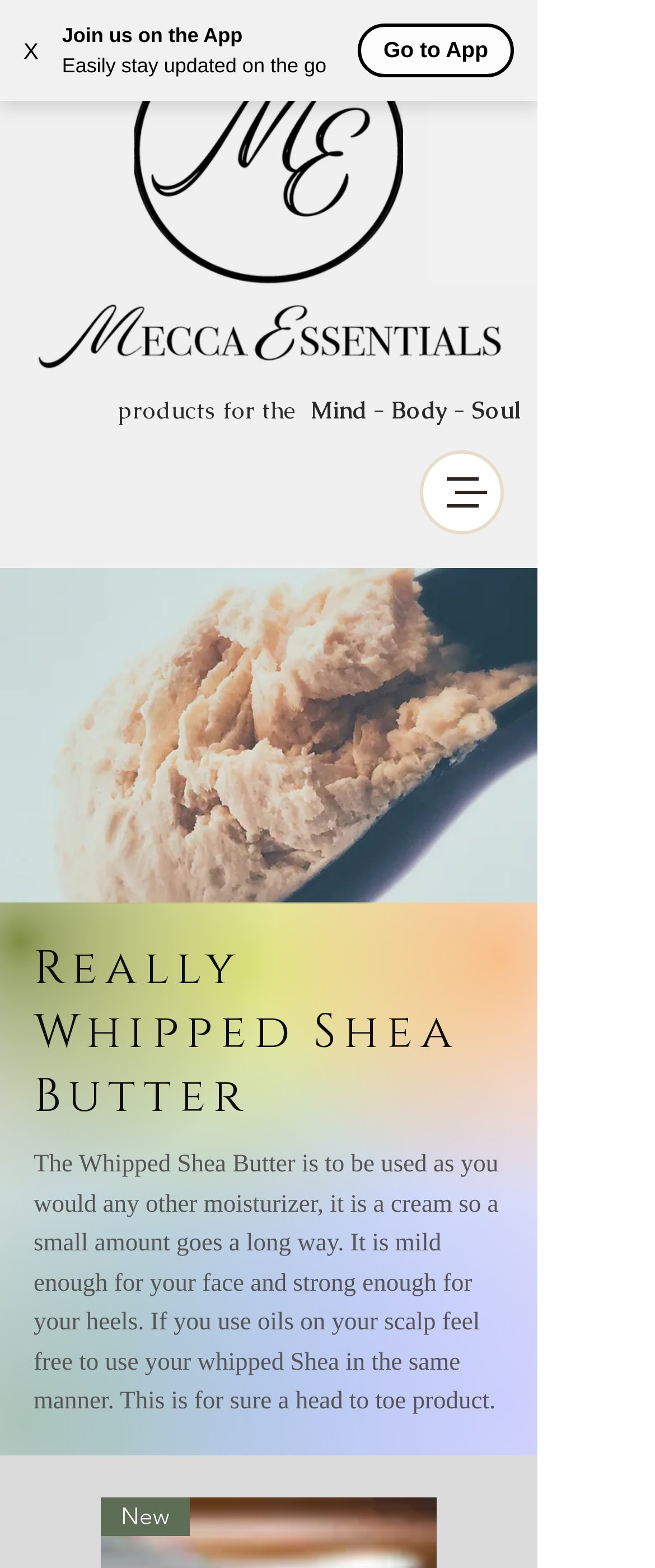What is the image above the product description?
Refer to the screenshot and answer in one word or phrase.

Lavender image